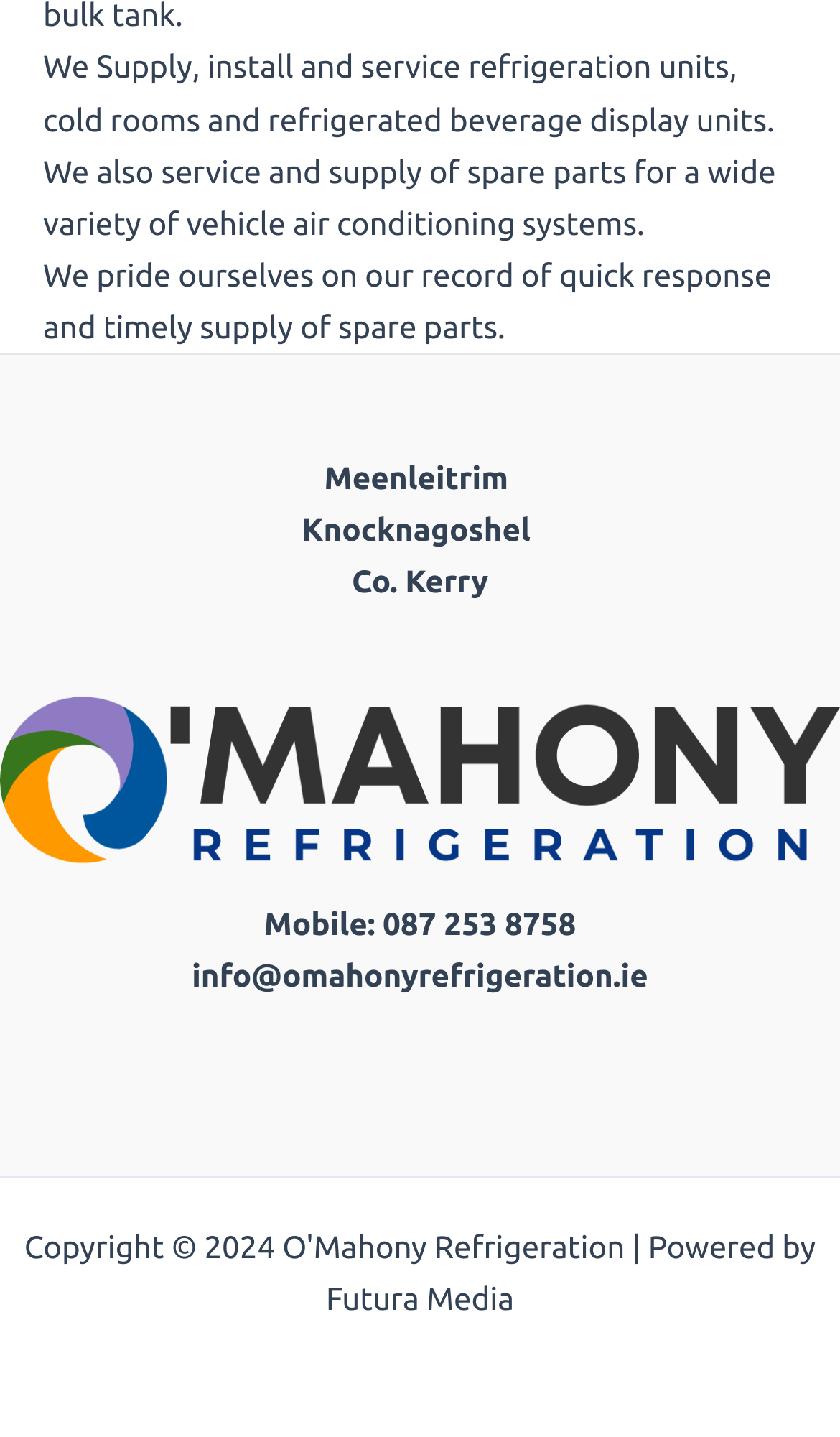What is the company's email address?
Carefully analyze the image and provide a thorough answer to the question.

The link element with the text 'info@omahonyrefrigeration.ie' is located in the footer section, indicating that this is the company's email address.